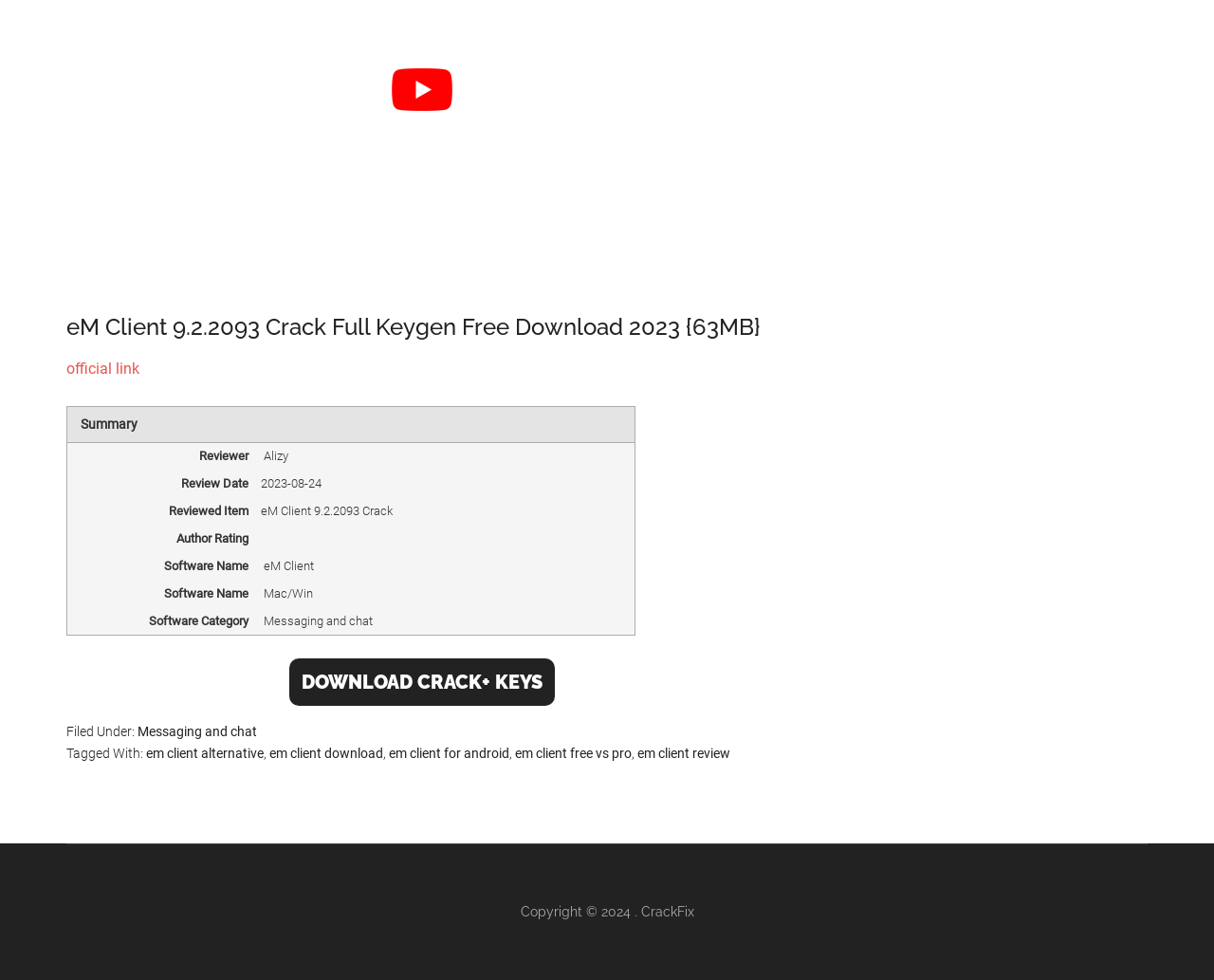Use the information in the screenshot to answer the question comprehensively: How many stars does the author give?

The author's rating can be found in the section where the reviewer's information is displayed. There are five '1star' images, indicating that the author gives a 5-star rating.